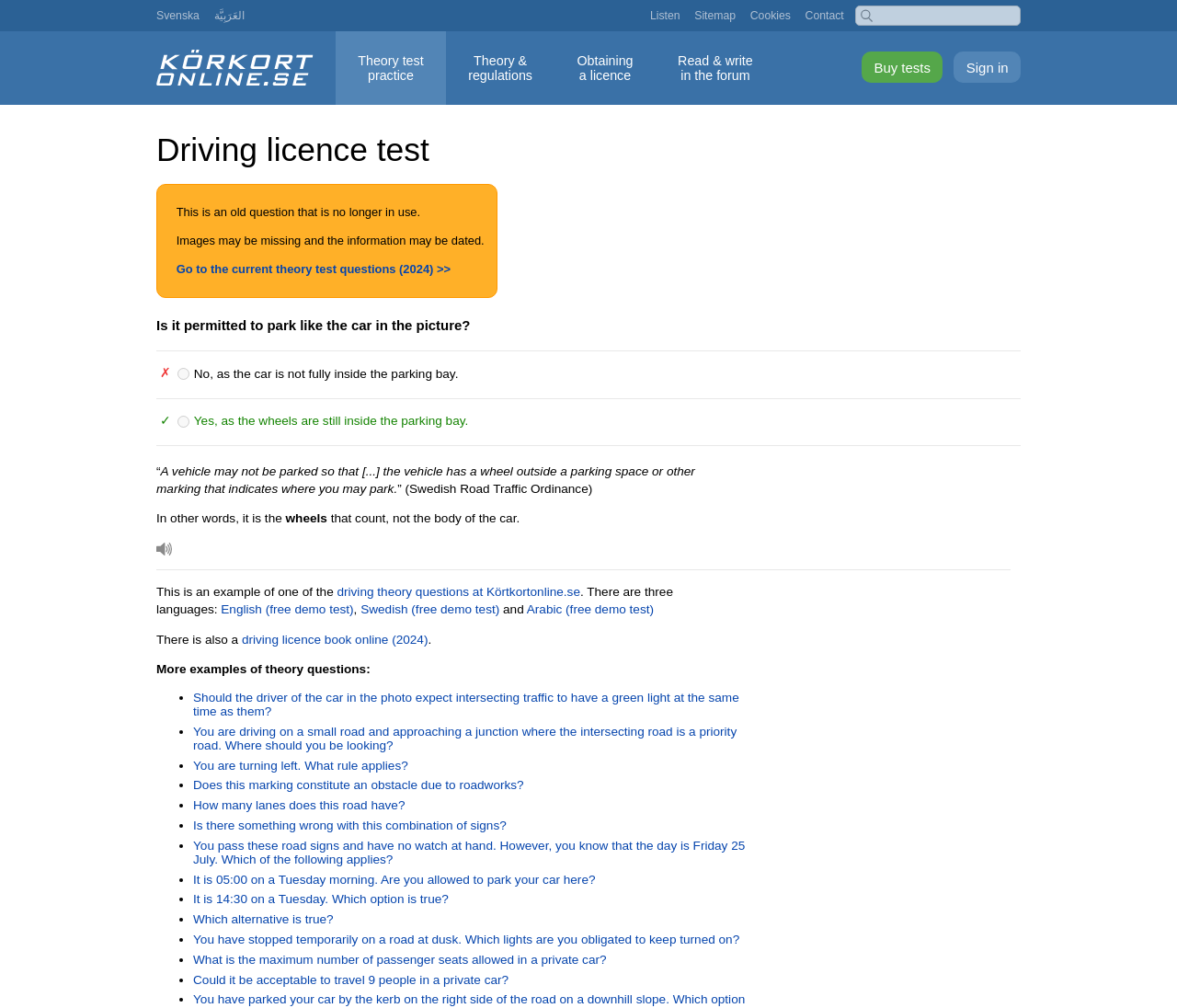Can you specify the bounding box coordinates for the region that should be clicked to fulfill this instruction: "Click the 'Theory test practice' link".

[0.285, 0.031, 0.379, 0.104]